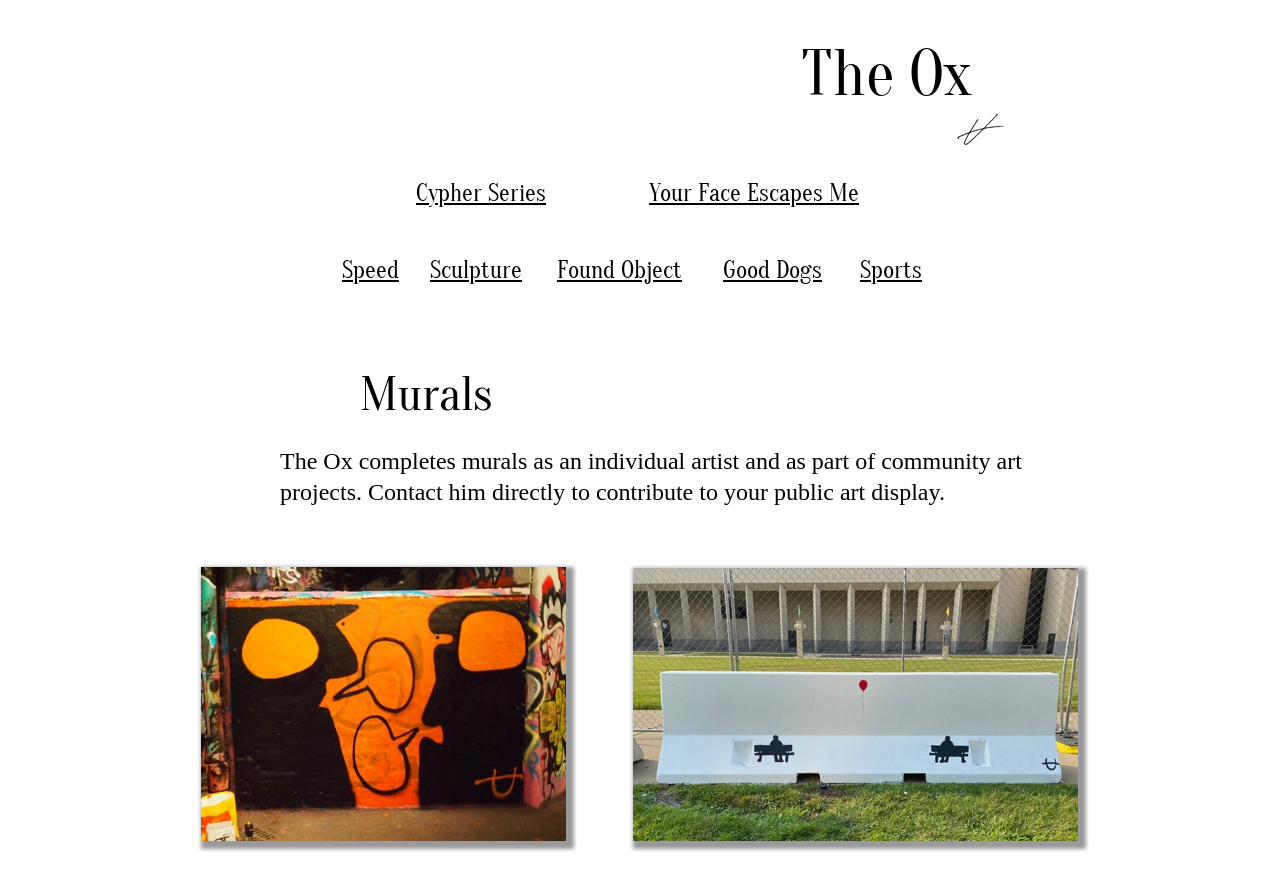Predict the bounding box coordinates of the UI element that matches this description: "Your Face Escapes Me". The coordinates should be in the format [left, top, right, bottom] with each value between 0 and 1.

[0.507, 0.204, 0.671, 0.235]